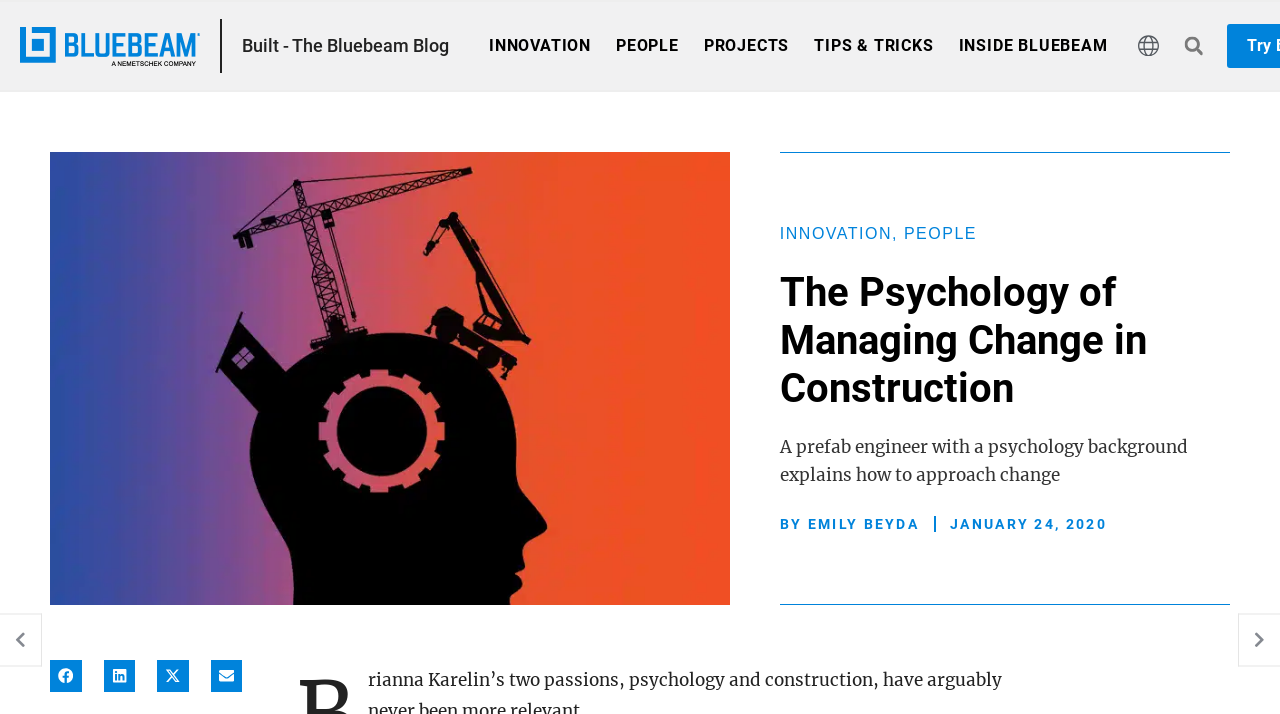Please locate the bounding box coordinates of the element's region that needs to be clicked to follow the instruction: "Toggle the menu". The bounding box coordinates should be provided as four float numbers between 0 and 1, i.e., [left, top, right, bottom].

[0.889, 0.047, 0.906, 0.081]